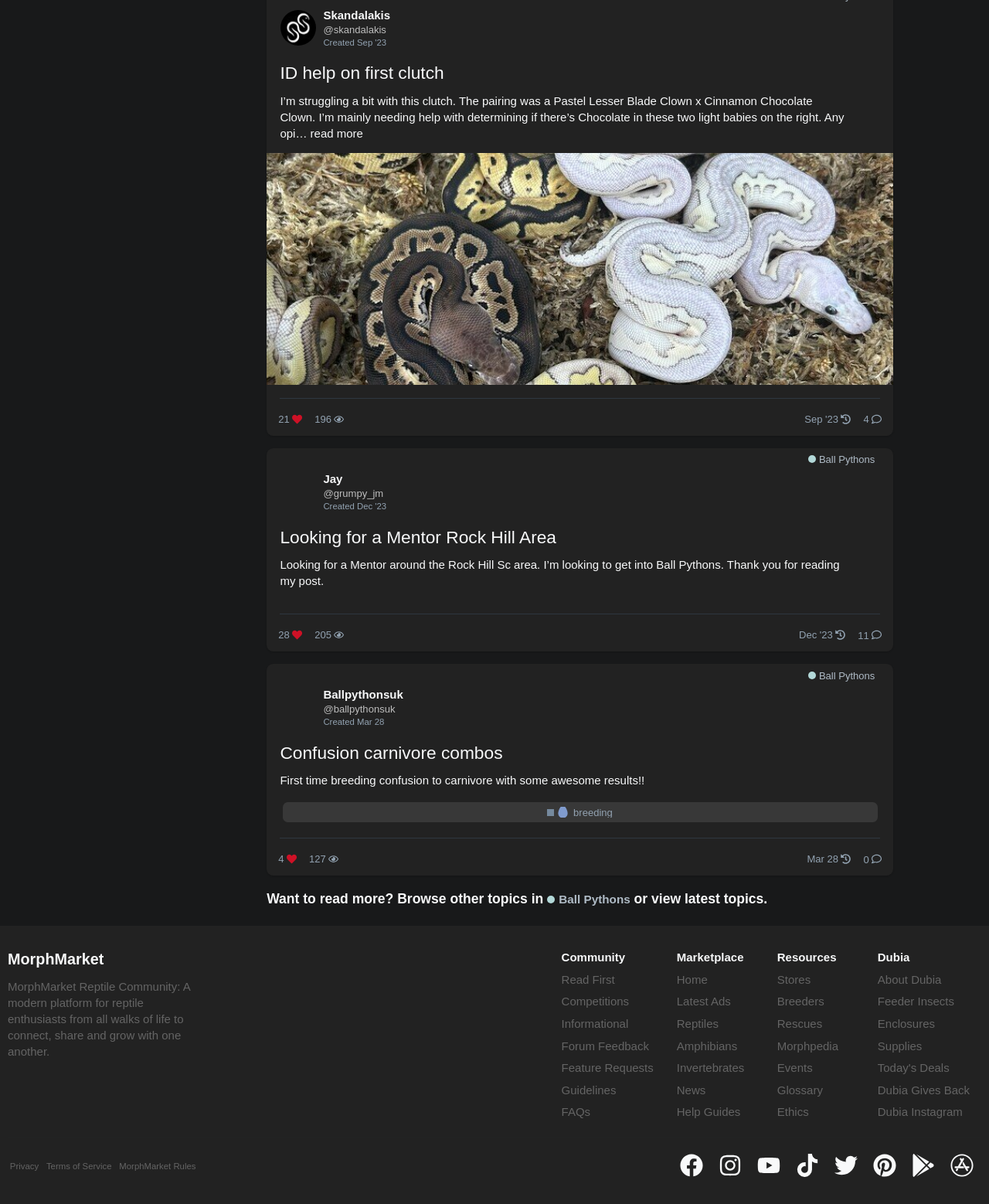Identify the bounding box coordinates necessary to click and complete the given instruction: "Go to the Marketplace".

[0.684, 0.79, 0.752, 0.801]